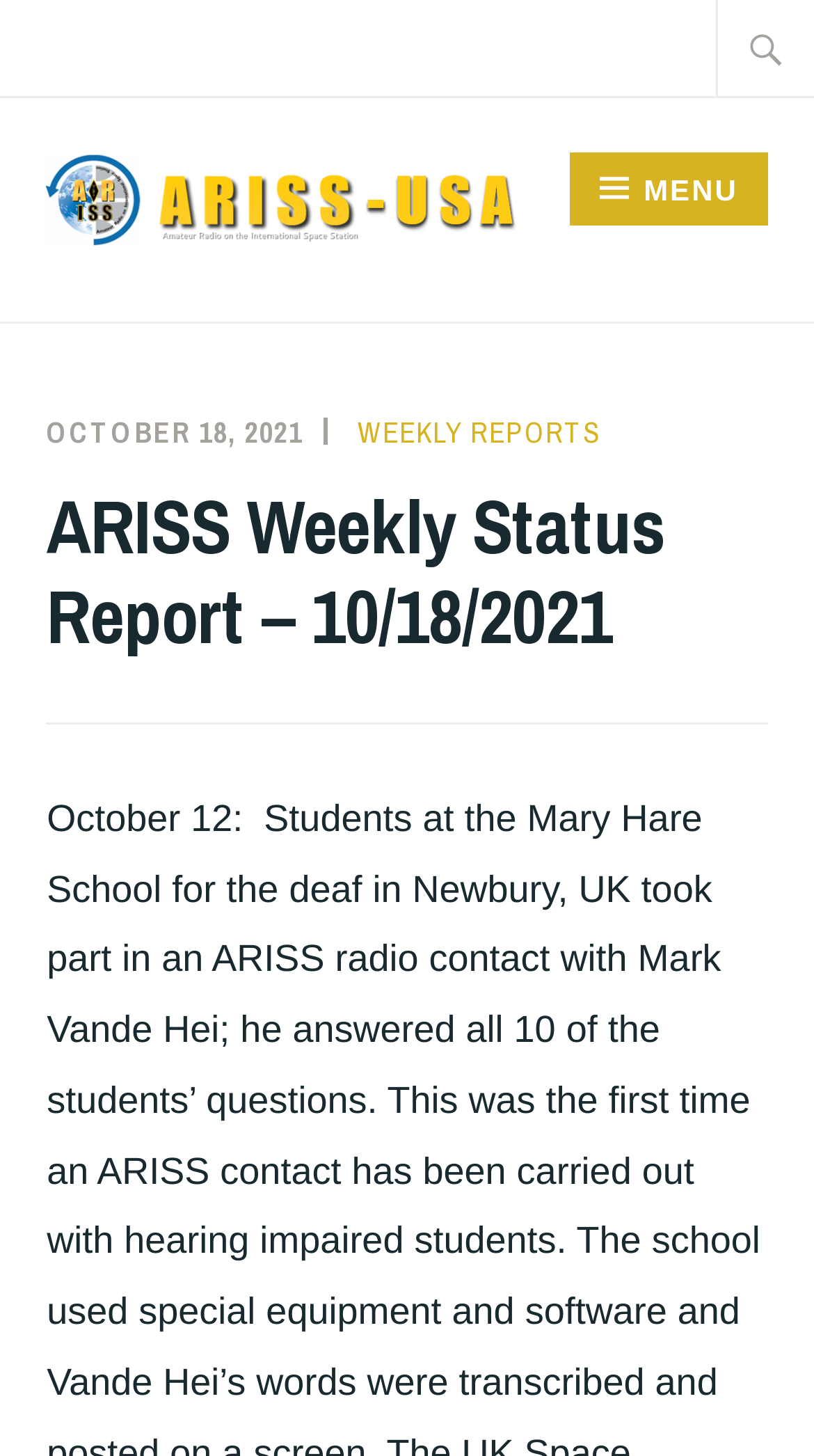Offer a detailed explanation of the webpage layout and contents.

The webpage is about the ARISS Weekly Status Report, dated October 18, 2021. At the top right corner, there is a search bar with a searchbox and a magnifying glass icon. Below the search bar, there is a logo of ARISS, which is an image with a link to the organization's main page. 

On the top left side, there is a menu button with a hamburger icon, which is not expanded. Next to the menu button, there is a link to the ARISS main page with the full title "ARISS | AMATEUR RADIO ON THE INTERNATIONAL SPACE STATION". 

Below the menu button, there is a date "OCTOBER 18, 2021" in a smaller font, followed by two links, "CMEJACKSON500" and "WEEKLY REPORTS", which are placed side by side. 

The main content of the webpage is headed by a title "ARISS Weekly Status Report – 10/18/2021", which takes up most of the page's width.